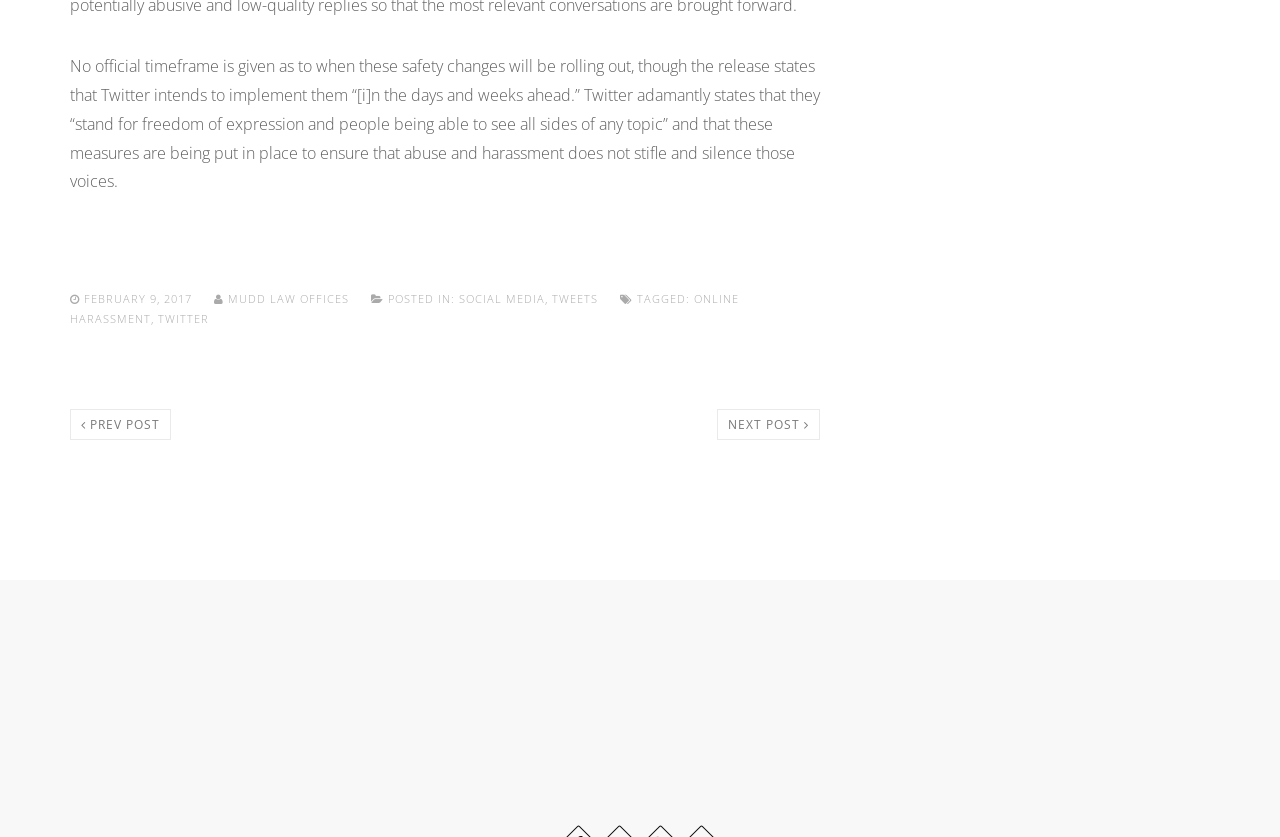Using the information from the screenshot, answer the following question thoroughly:
What is the date of the post?

I found the date of the post by looking at the footer section of the webpage, where it says 'FEBRUARY 9, 2017' next to the time element.